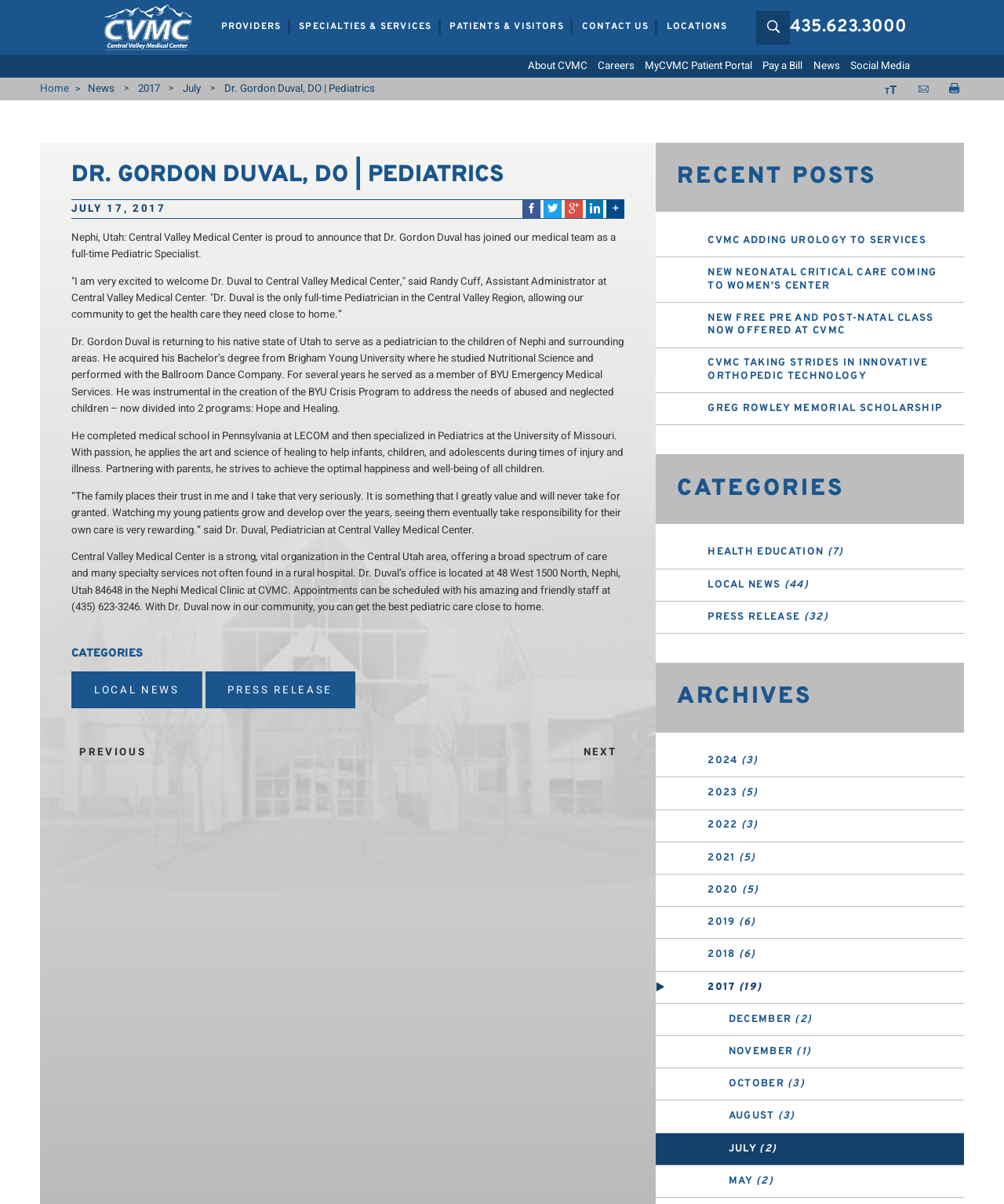What is the name of the medical center where Dr. Duval works?
Use the image to answer the question with a single word or phrase.

Central Valley Medical Center